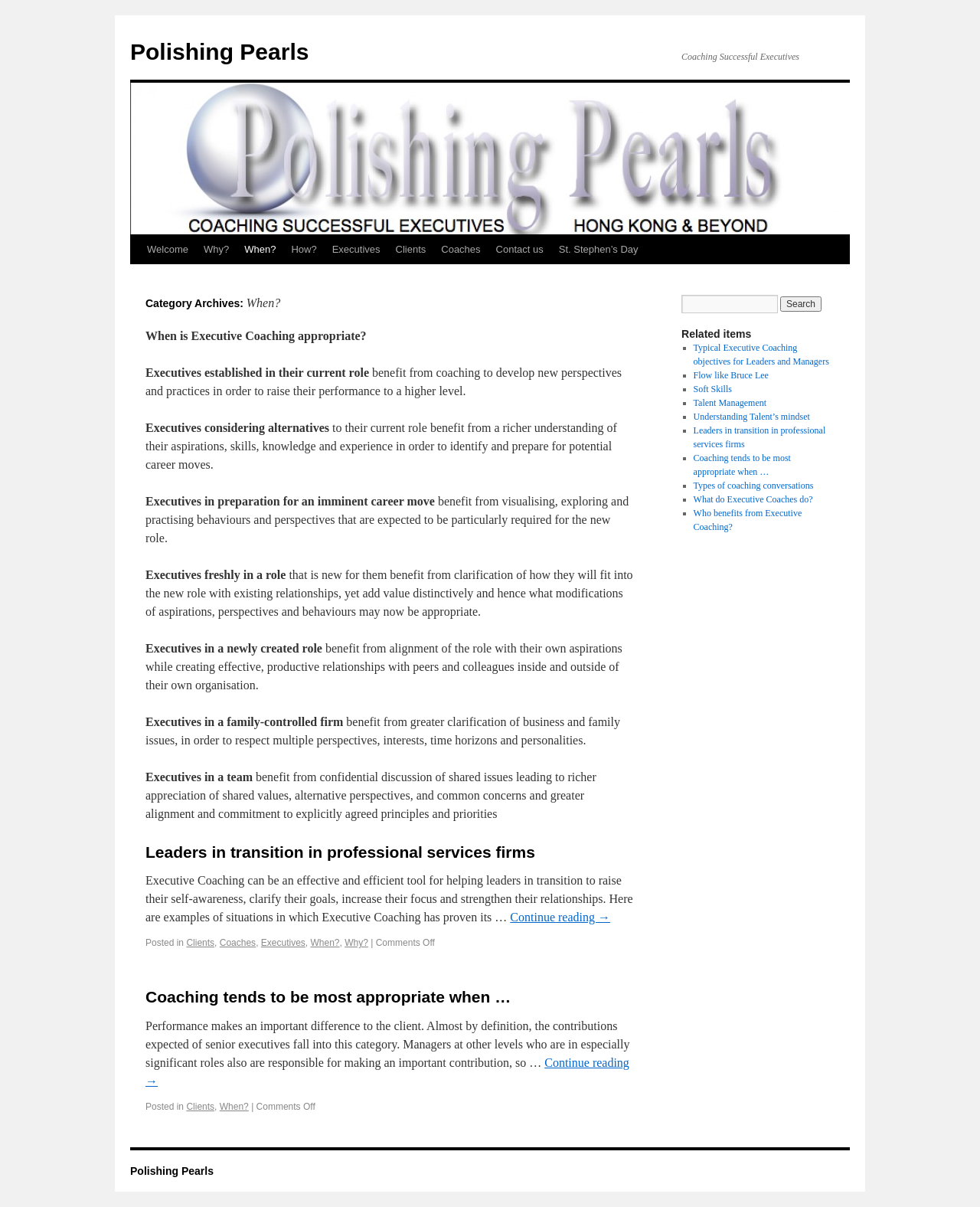What is the category of the current archive?
Please respond to the question with as much detail as possible.

The category of the current archive can be determined by looking at the heading 'Category Archives: When?' which is located inside the main element. This heading indicates that the current archive is categorized under 'When?'.